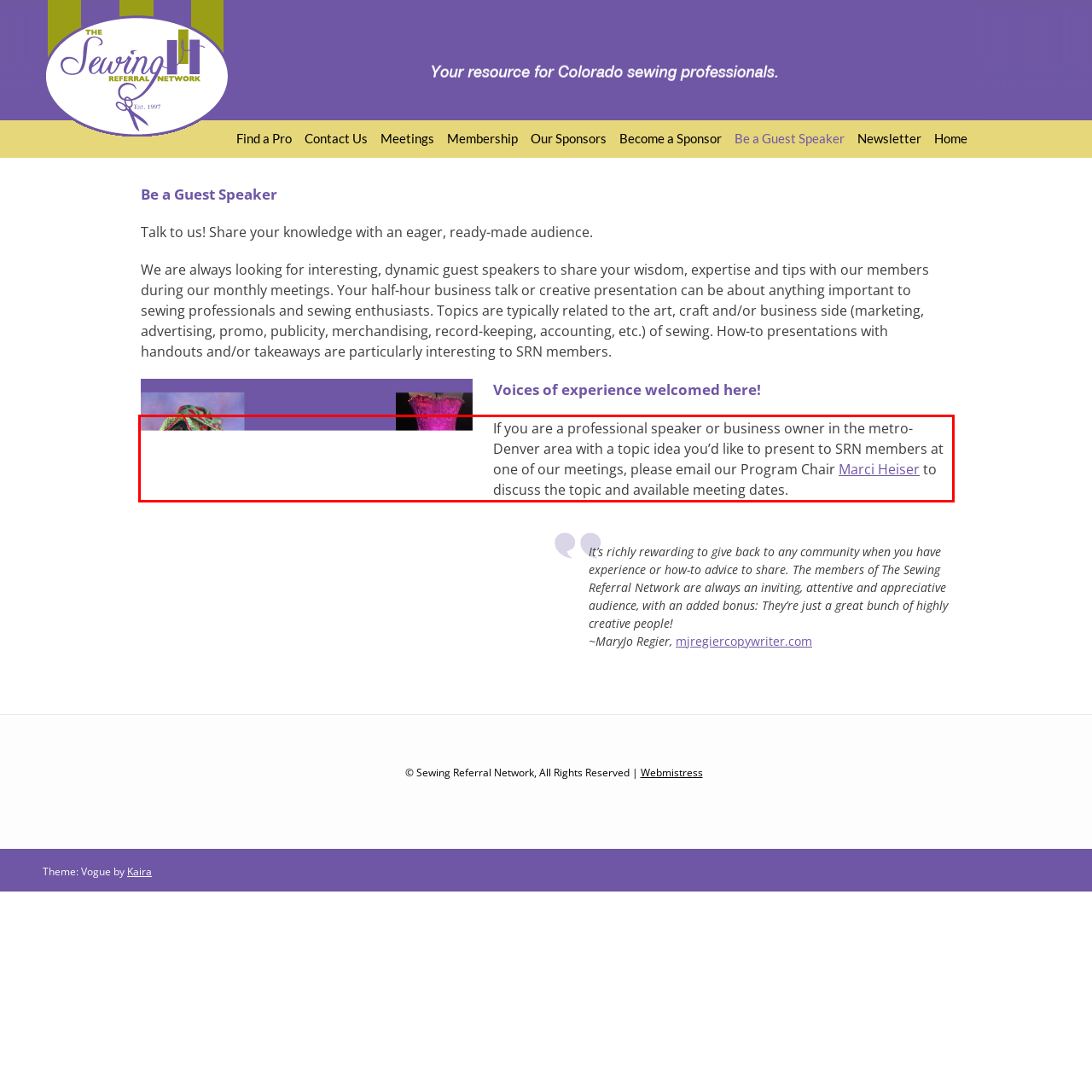Identify the text inside the red bounding box on the provided webpage screenshot by performing OCR.

If you are a professional speaker or business owner in the metro-Denver area with a topic idea you’d like to present to SRN members at one of our meetings, please email our Program Chair Marci Heiser to discuss the topic and available meeting dates.